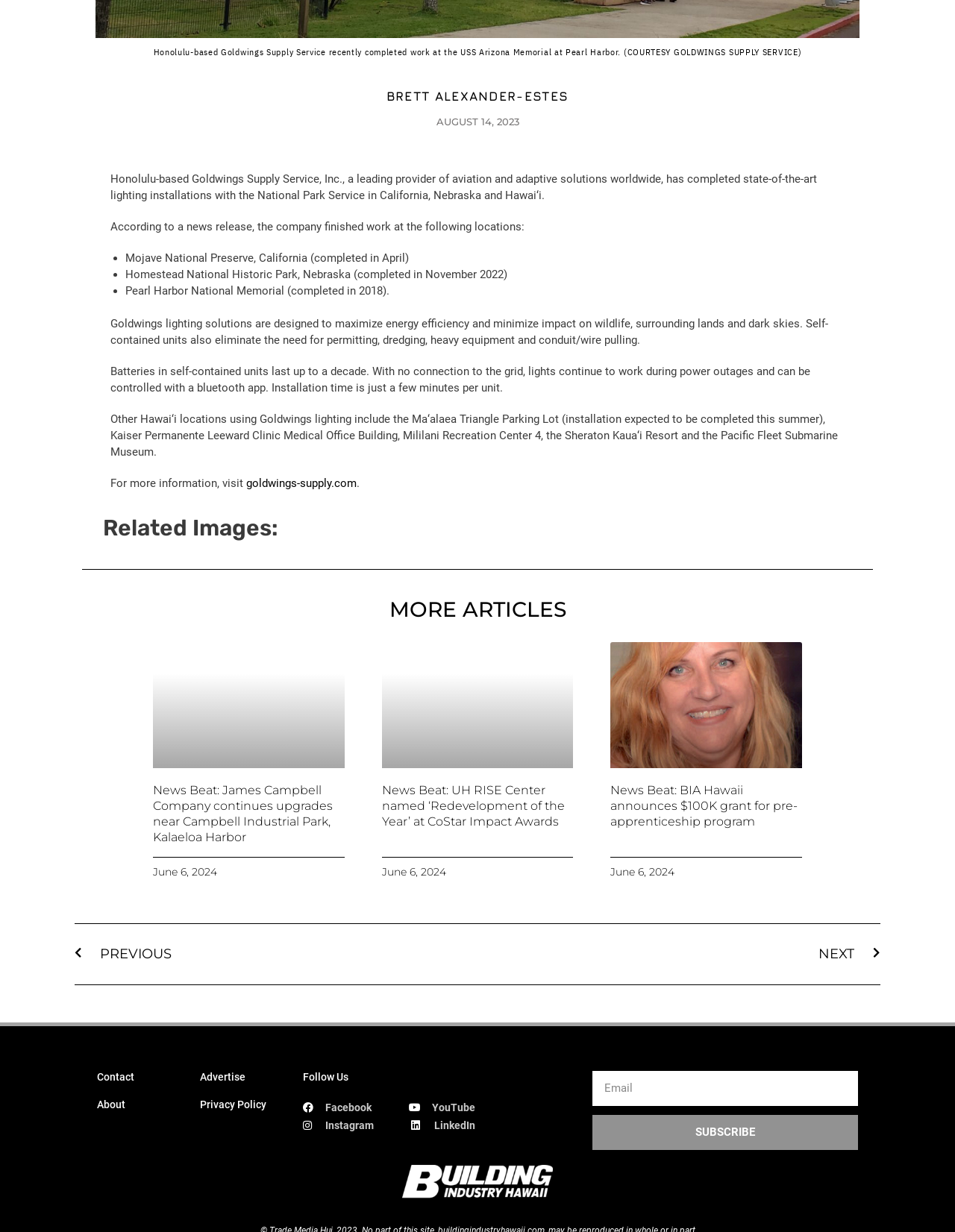Please locate the bounding box coordinates of the element's region that needs to be clicked to follow the instruction: "Read the news article about James Campbell Company". The bounding box coordinates should be provided as four float numbers between 0 and 1, i.e., [left, top, right, bottom].

[0.16, 0.636, 0.361, 0.686]